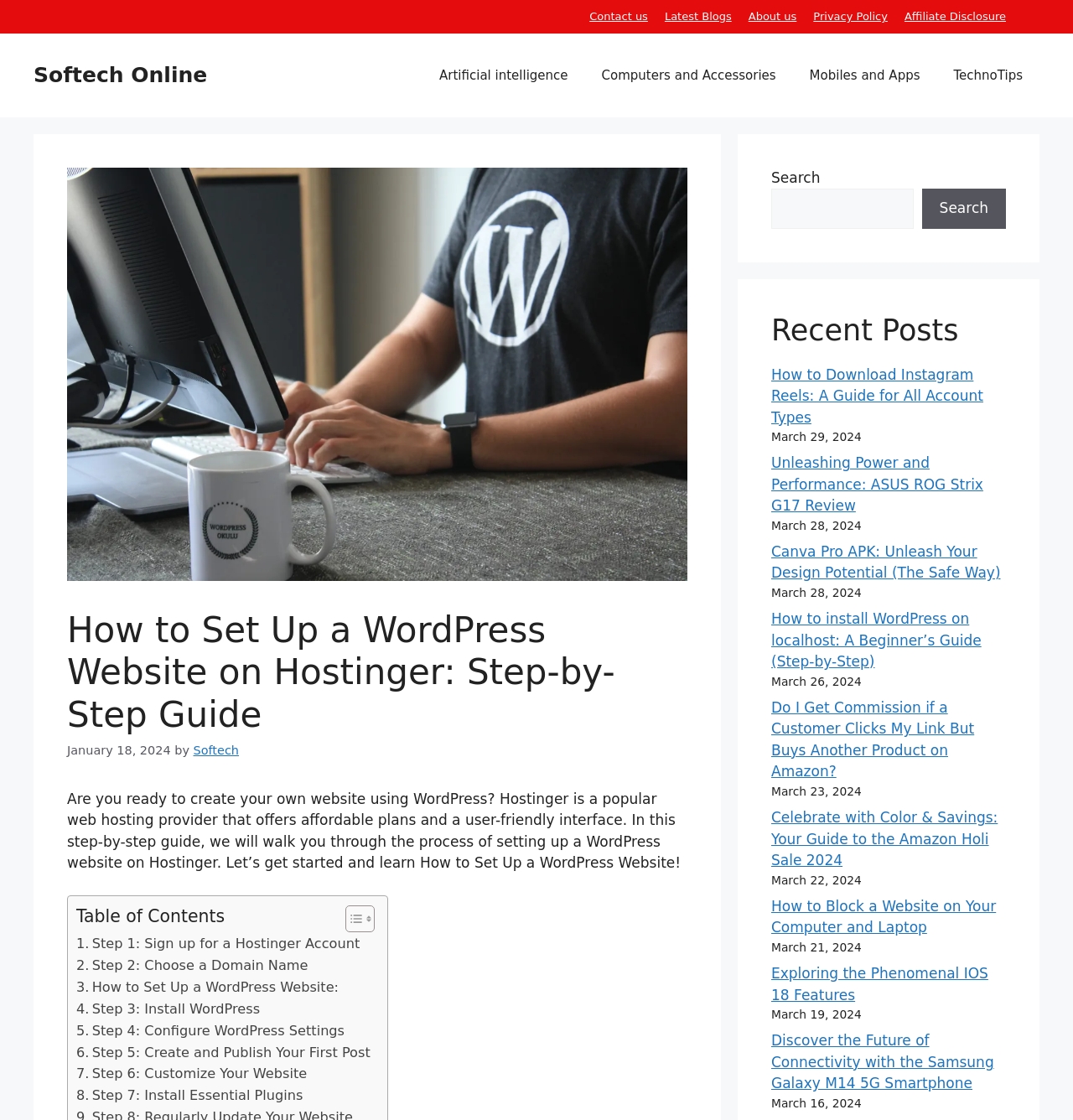Find the bounding box coordinates for the area you need to click to carry out the instruction: "Toggle the table of contents". The coordinates should be four float numbers between 0 and 1, indicated as [left, top, right, bottom].

[0.31, 0.808, 0.345, 0.833]